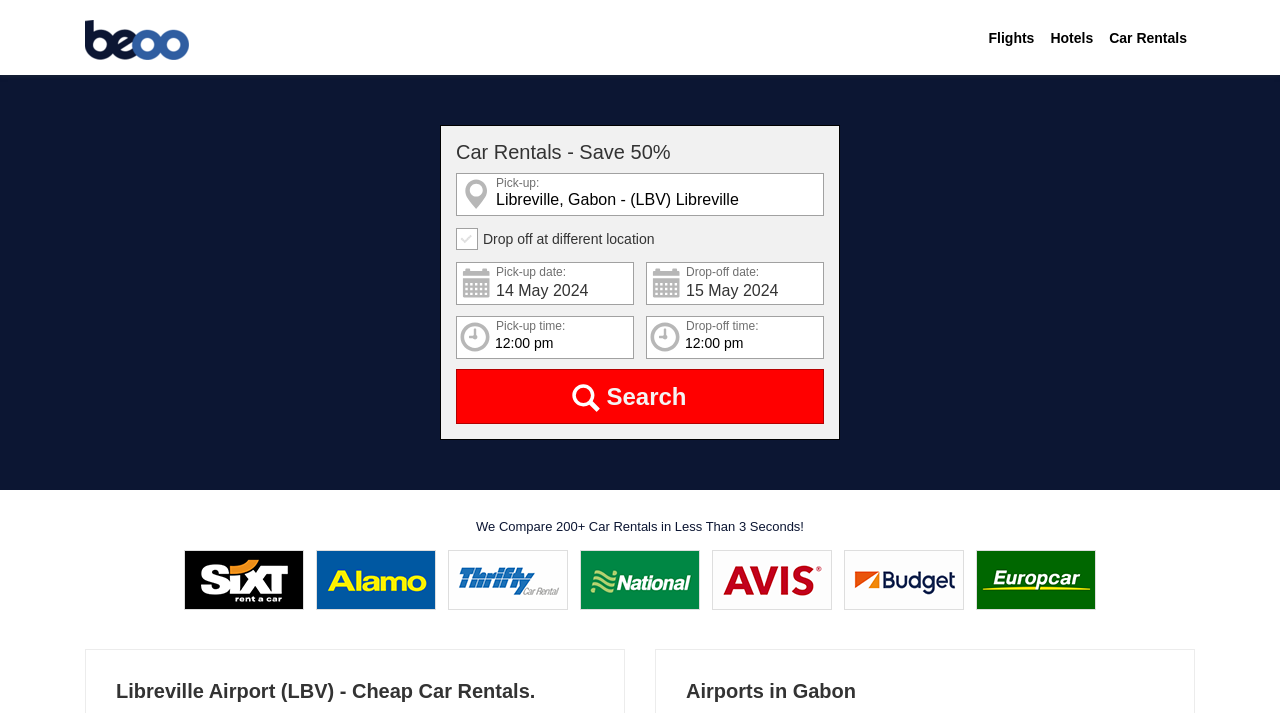Determine the bounding box for the HTML element described here: "Car Rentals". The coordinates should be given as [left, top, right, bottom] with each number being a float between 0 and 1.

[0.86, 0.021, 0.934, 0.086]